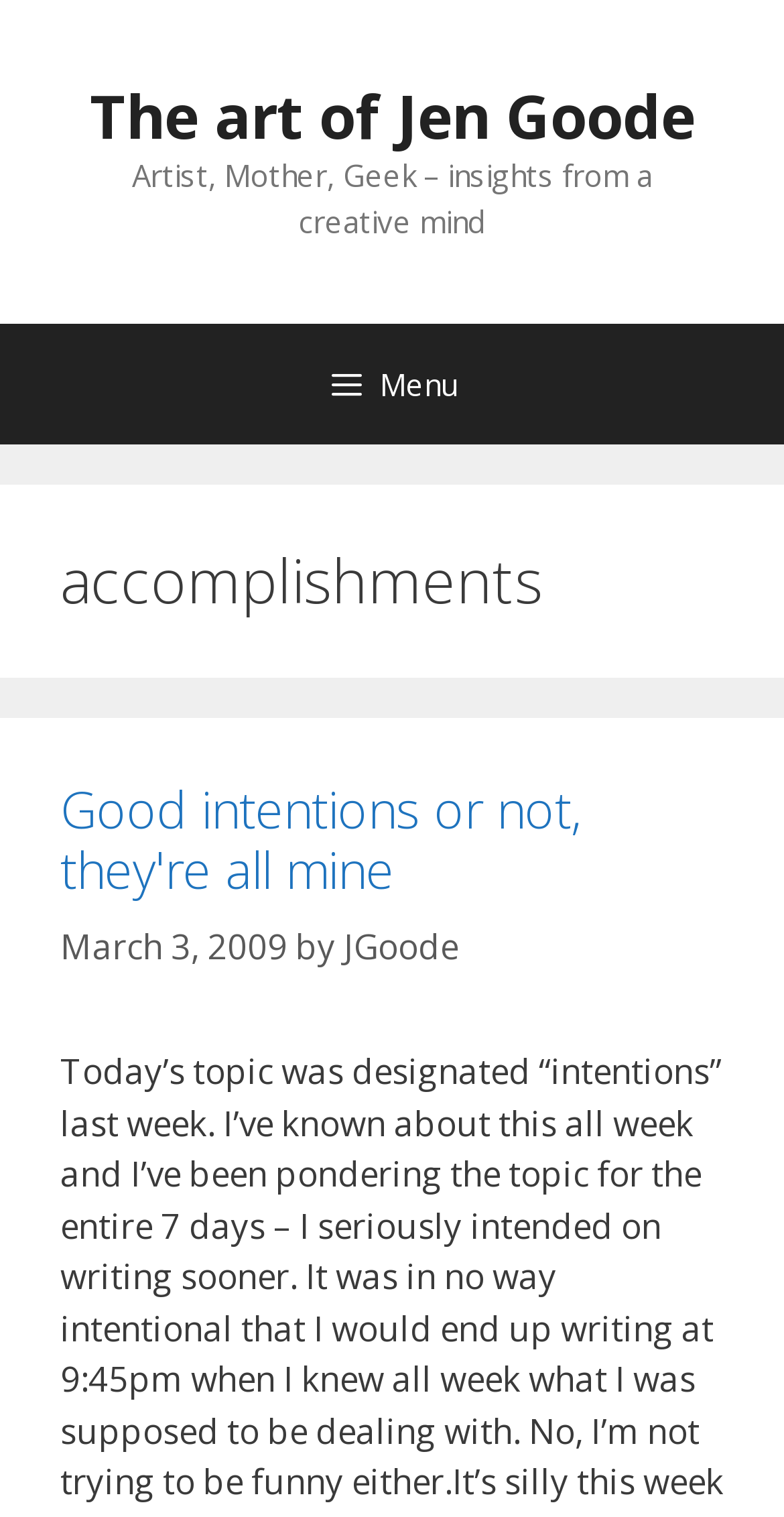Analyze the image and answer the question with as much detail as possible: 
What is the role of the person mentioned in the first post?

I found the role of the person mentioned in the first post by looking at the banner section of the webpage, where it says 'Artist, Mother, Geek – insights from a creative mind'. This suggests that the person mentioned in the first post is a mother, among other roles.